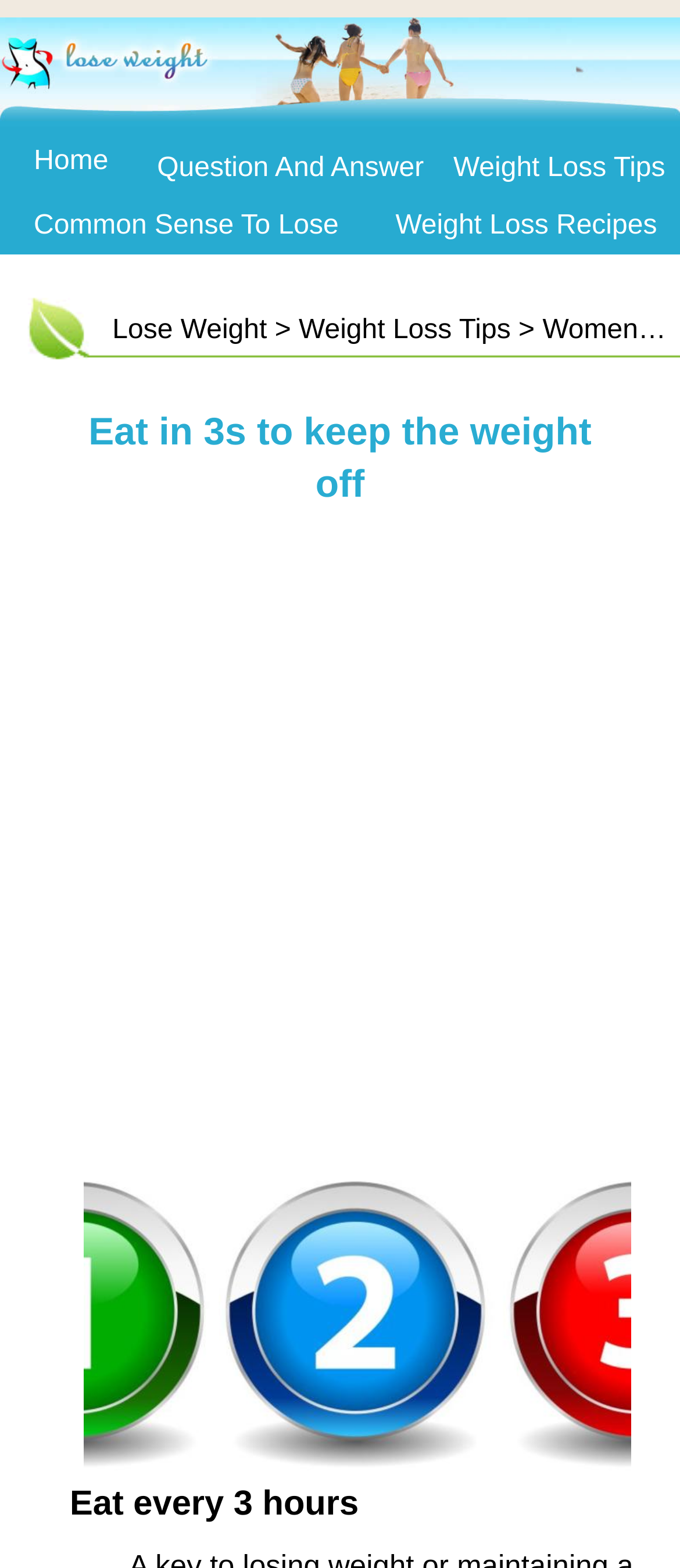Generate a comprehensive description of the contents of the webpage.

The webpage is about weight loss, specifically focusing on the concept of "Eat in 3s to keep the weight off". At the top, there is a navigation menu with five links: "Home", "Question And Answer", "Weight Loss Tips", "Common Sense To Lose Weight", and "Weight Loss Recipes". These links are evenly spaced across the top of the page.

Below the navigation menu, there is a prominent heading that repeats the title "Eat in 3s to keep the weight off". Underneath this heading, there is a section with two links, "Lose Weight" and "Weight Loss Tips", separated by a small gap.

The main content of the page is an iframe that takes up most of the page, which appears to be an advertisement. To the right of the iframe, there is a large image with a caption, "fotolia_33894499_subscription_xxl_detail.jpg". This image is positioned near the bottom of the page.

Finally, at the very bottom of the page, there is a heading that reads "Eat every 3 hours", which seems to be a key takeaway or tip related to the weight loss concept.